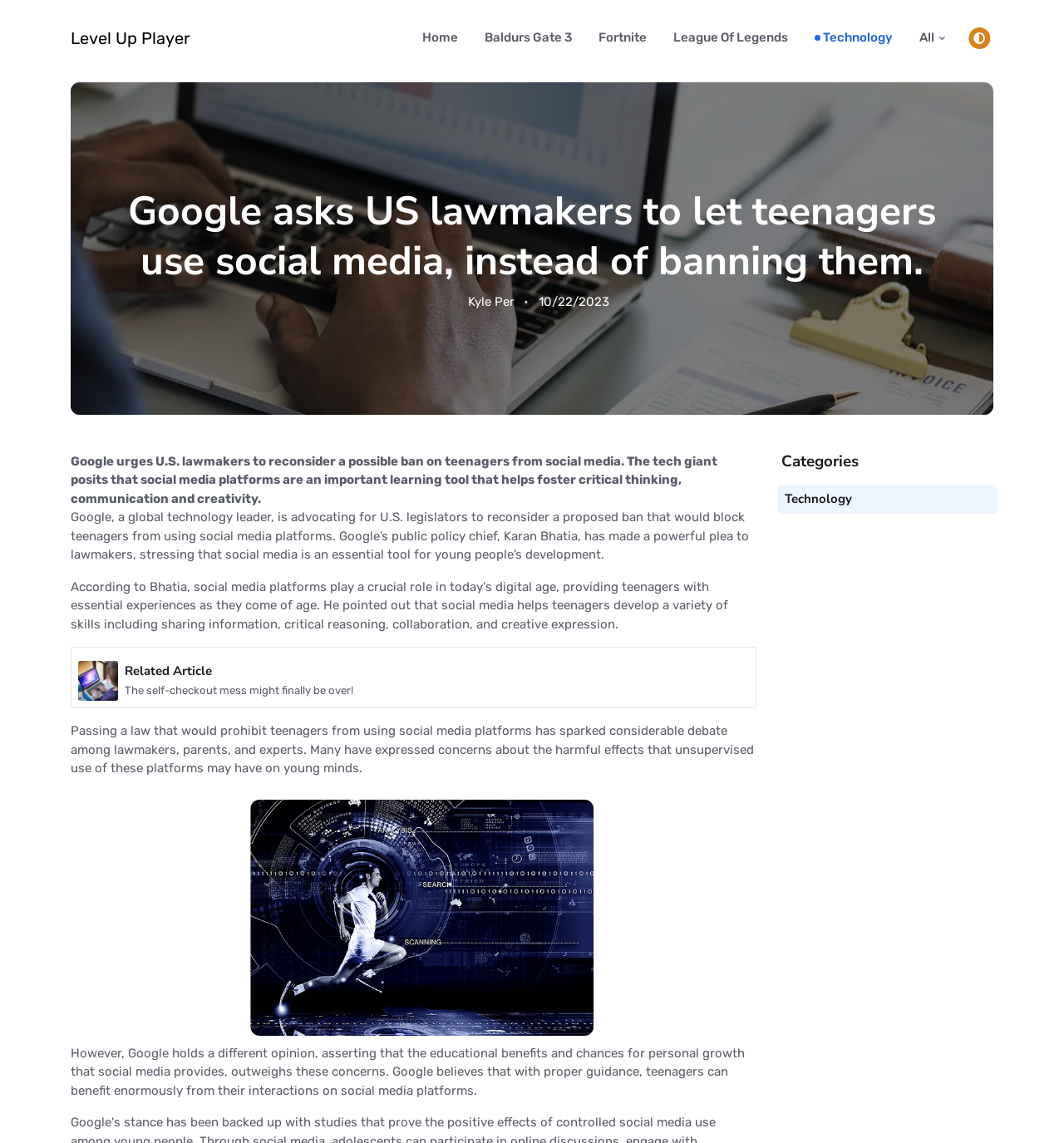What is Google urging US lawmakers to do?
Using the image provided, answer with just one word or phrase.

Reconsider ban